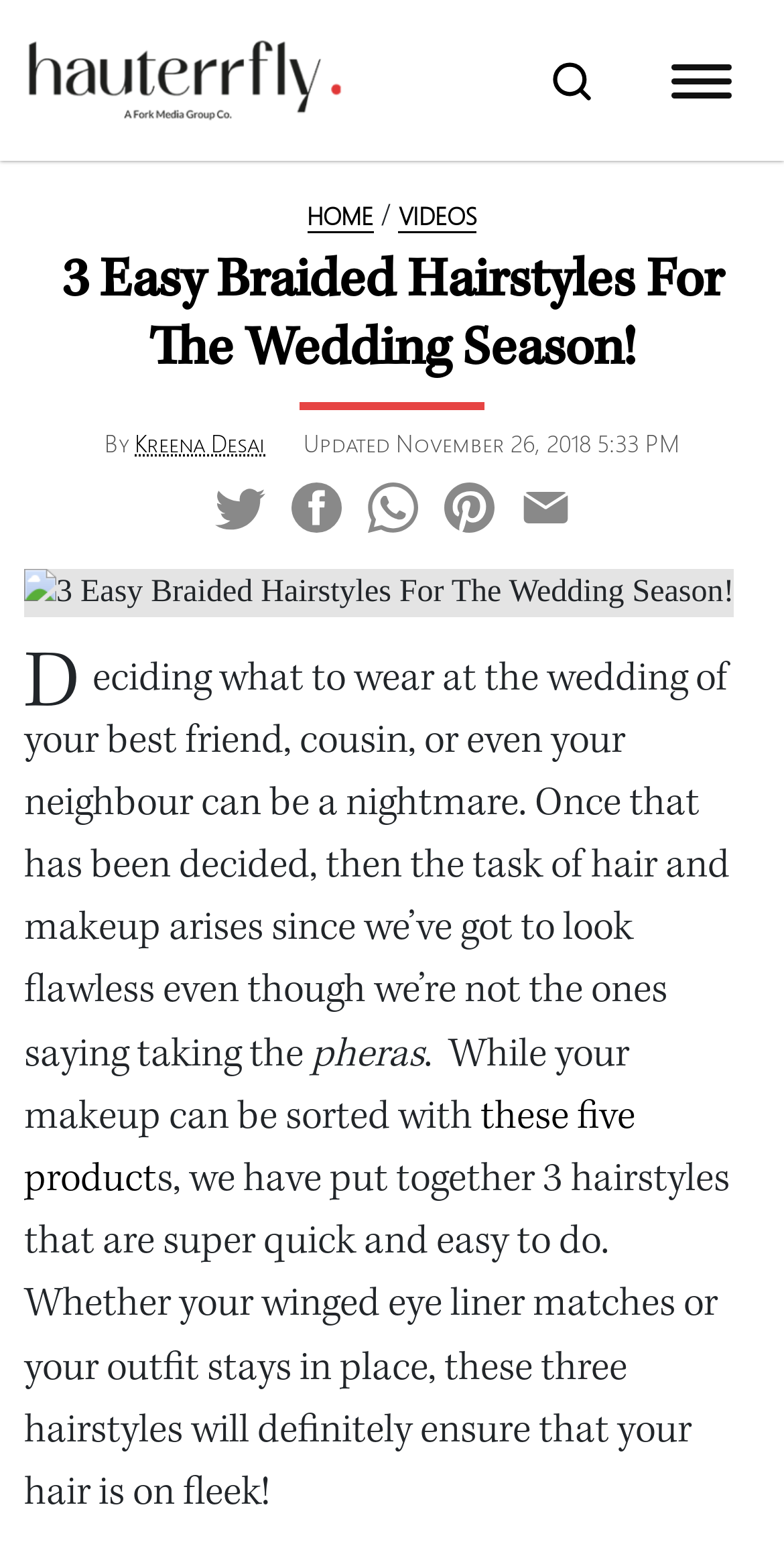Show the bounding box coordinates for the element that needs to be clicked to execute the following instruction: "Read the article by Kreena Desai". Provide the coordinates in the form of four float numbers between 0 and 1, i.e., [left, top, right, bottom].

[0.172, 0.277, 0.338, 0.296]